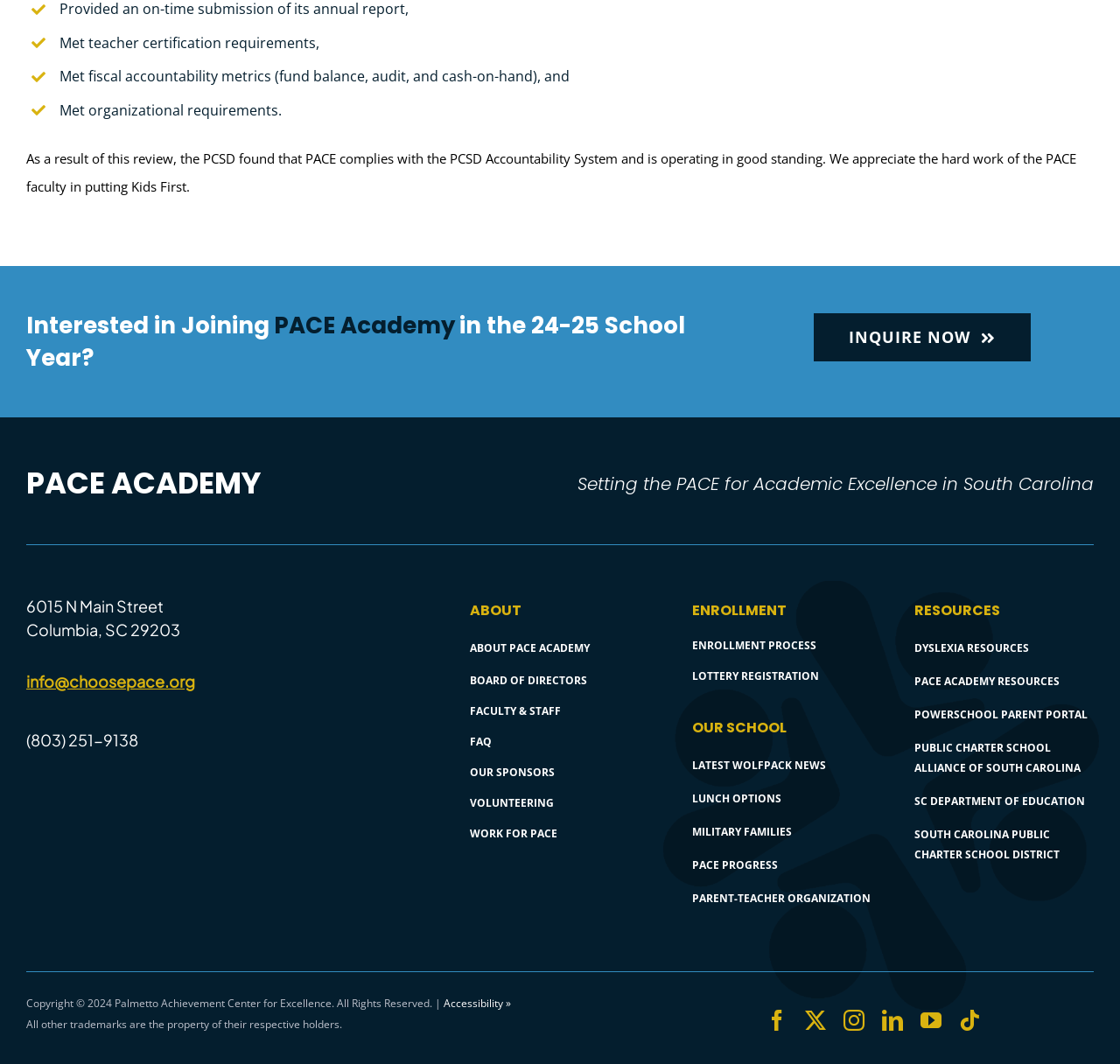Find the bounding box coordinates of the clickable area that will achieve the following instruction: "View latest Wolfpack news".

[0.618, 0.71, 0.738, 0.726]